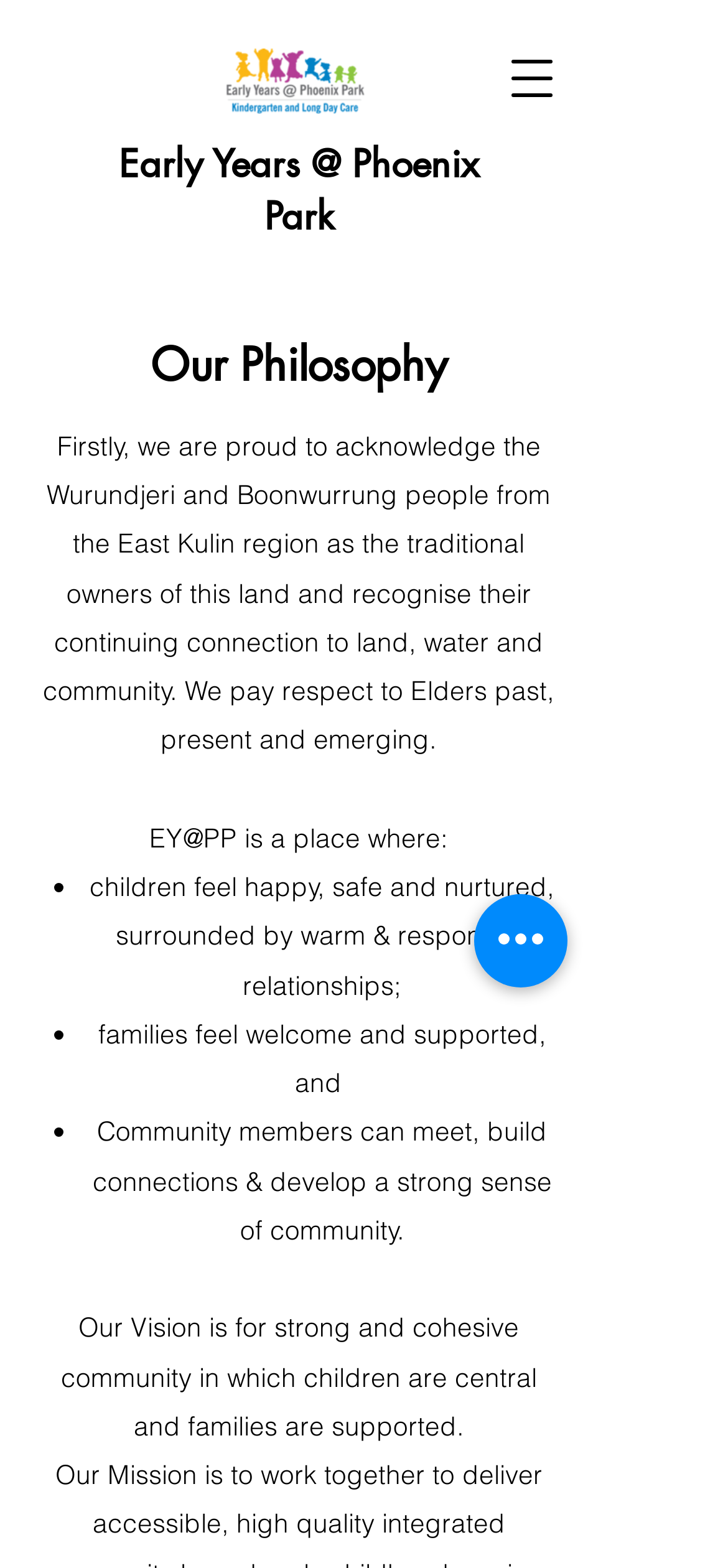From the webpage screenshot, predict the bounding box coordinates (top-left x, top-left y, bottom-right x, bottom-right y) for the UI element described here: aria-label="Quick actions"

[0.651, 0.57, 0.779, 0.63]